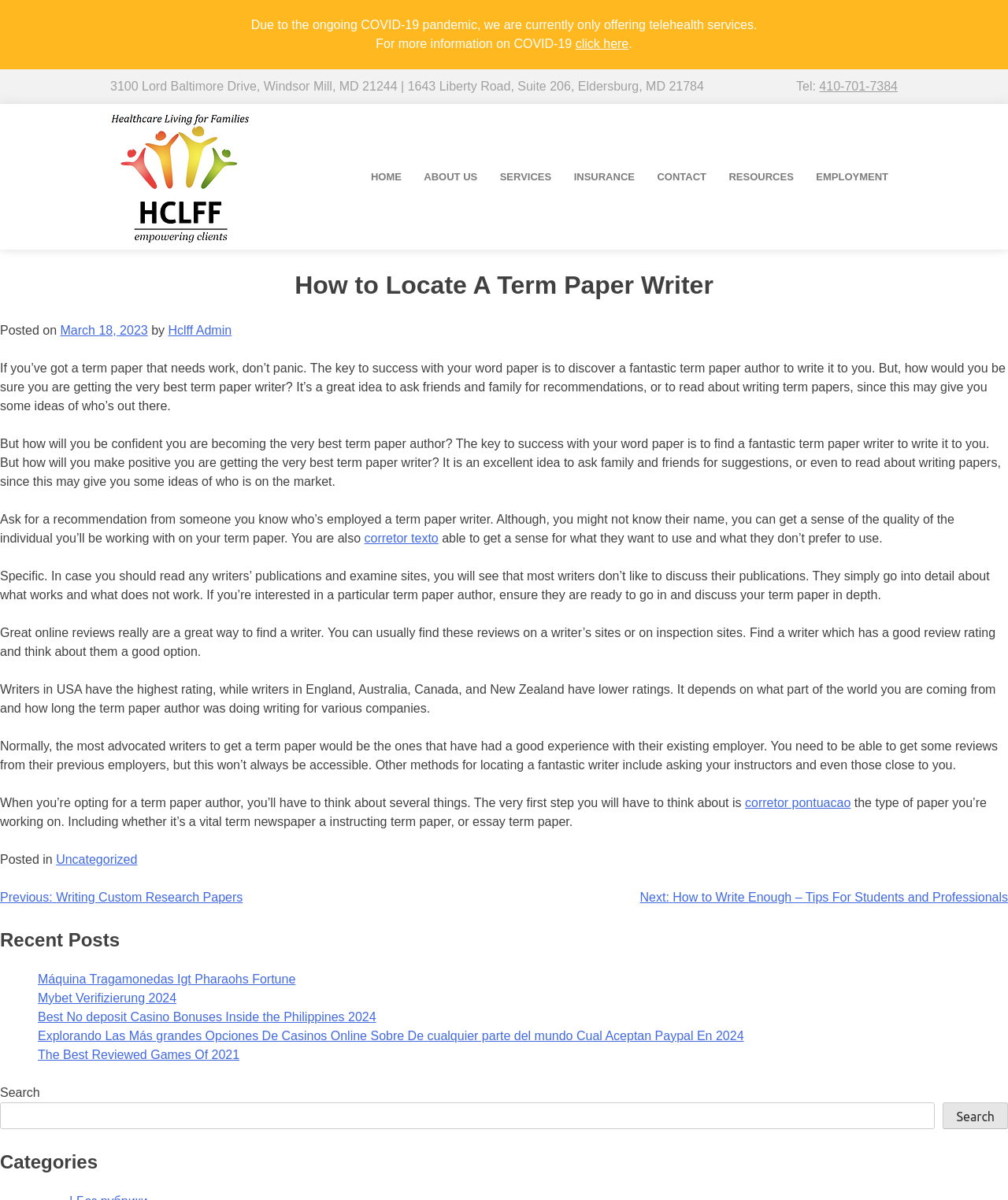Respond concisely with one word or phrase to the following query:
What is the address of HCLFF?

3100 Lord Baltimore Drive, Windsor Mill, MD 21244